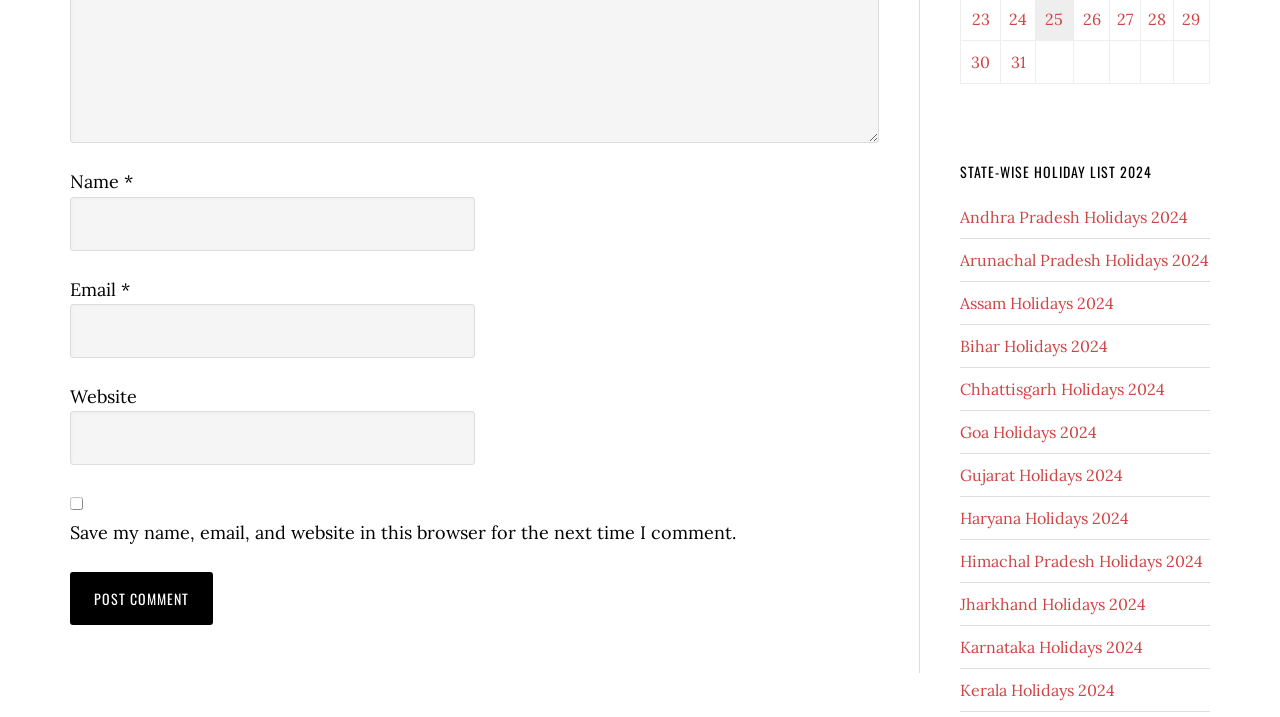Locate the bounding box coordinates of the element you need to click to accomplish the task described by this instruction: "Enter your website".

[0.055, 0.573, 0.371, 0.649]